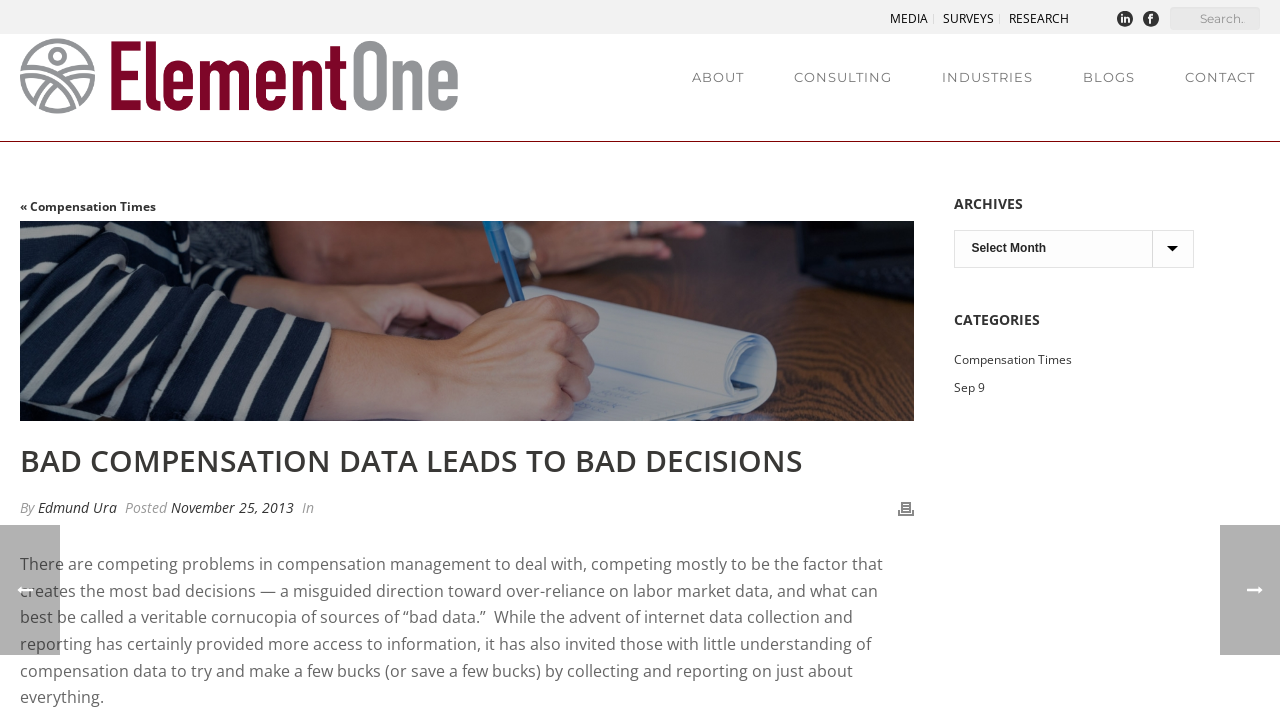Pinpoint the bounding box coordinates of the area that must be clicked to complete this instruction: "Read the blog post by Edmund Ura".

[0.03, 0.695, 0.091, 0.722]